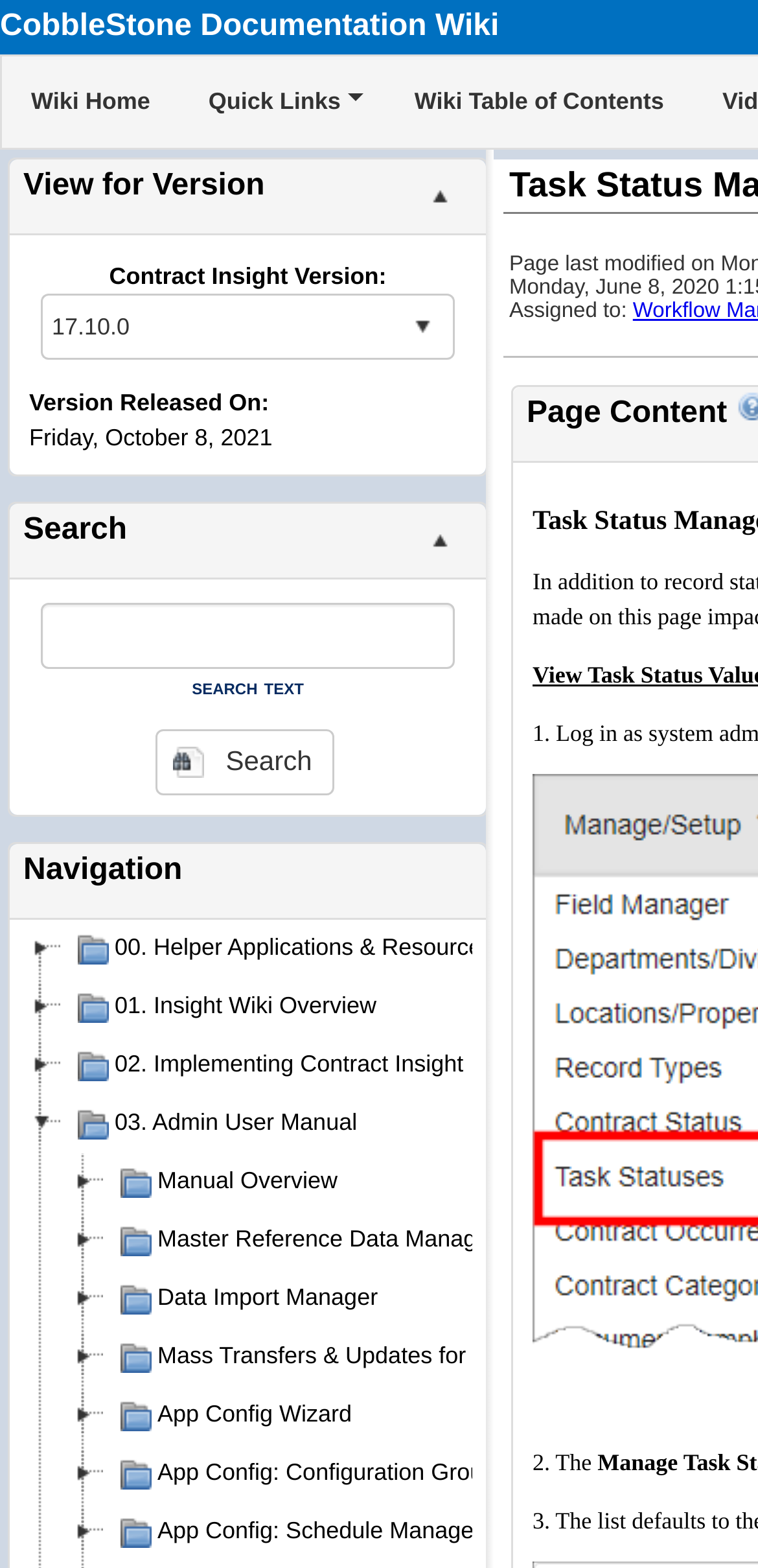From the webpage screenshot, predict the bounding box of the UI element that matches this description: "Wiki Table of Contents".

[0.508, 0.036, 0.914, 0.094]